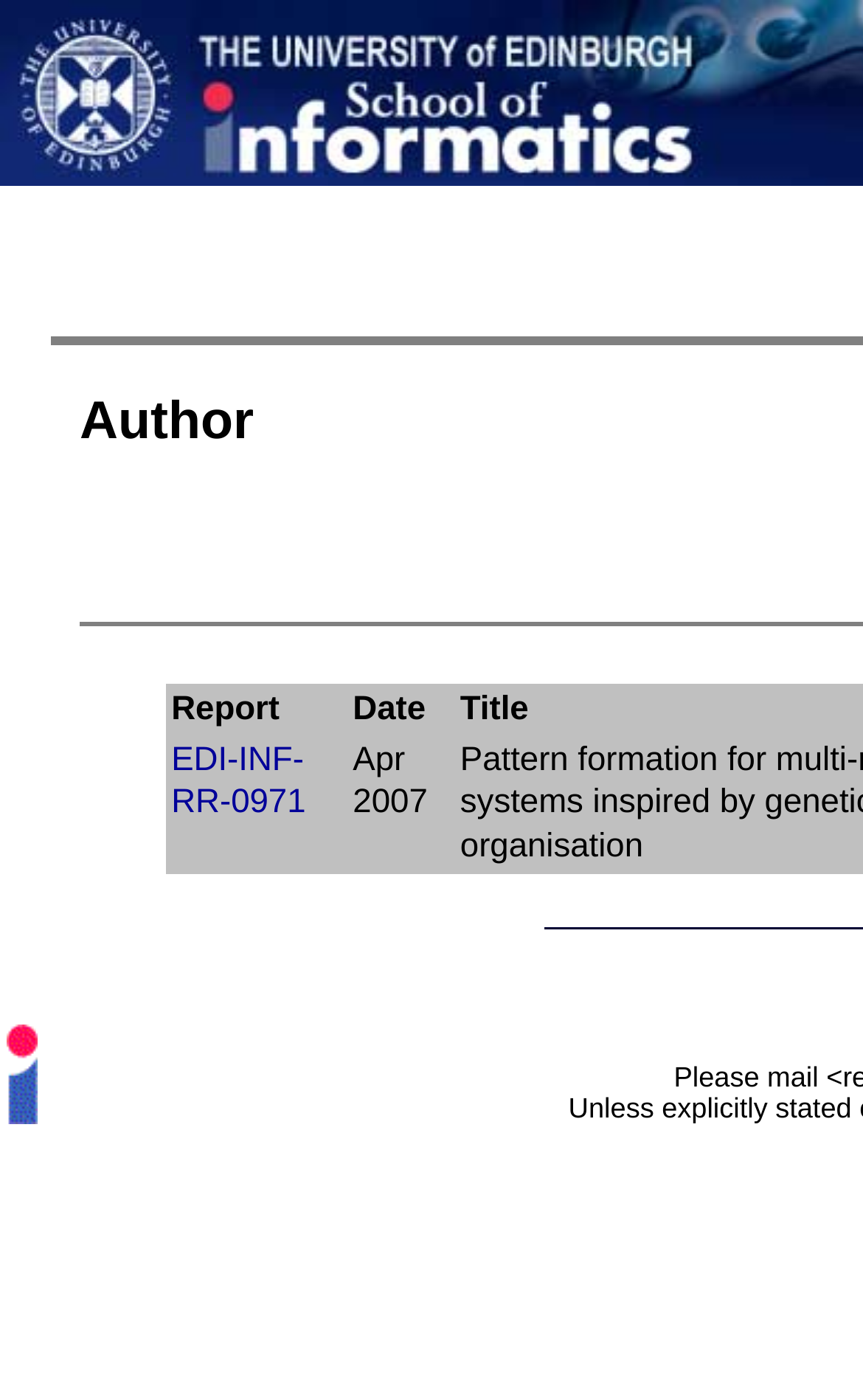Provide a short, one-word or phrase answer to the question below:
What are the two column headers?

Report and Date